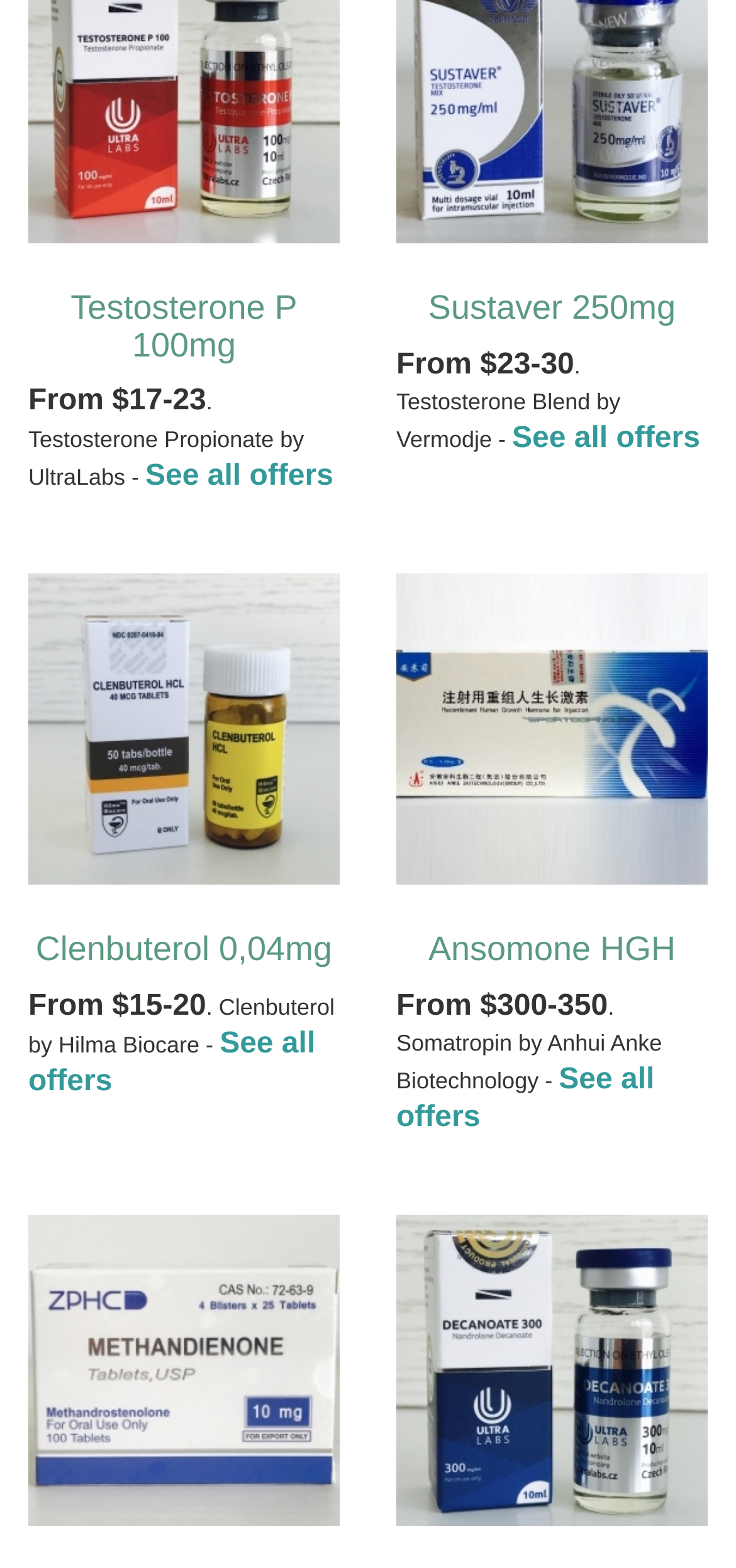What is the highest price listed for a product?
Answer the question with a detailed and thorough explanation.

I looked at the prices listed for each product and found that the highest price is $350, which is listed for Somatropin by Anhui Anke Biotechnology.